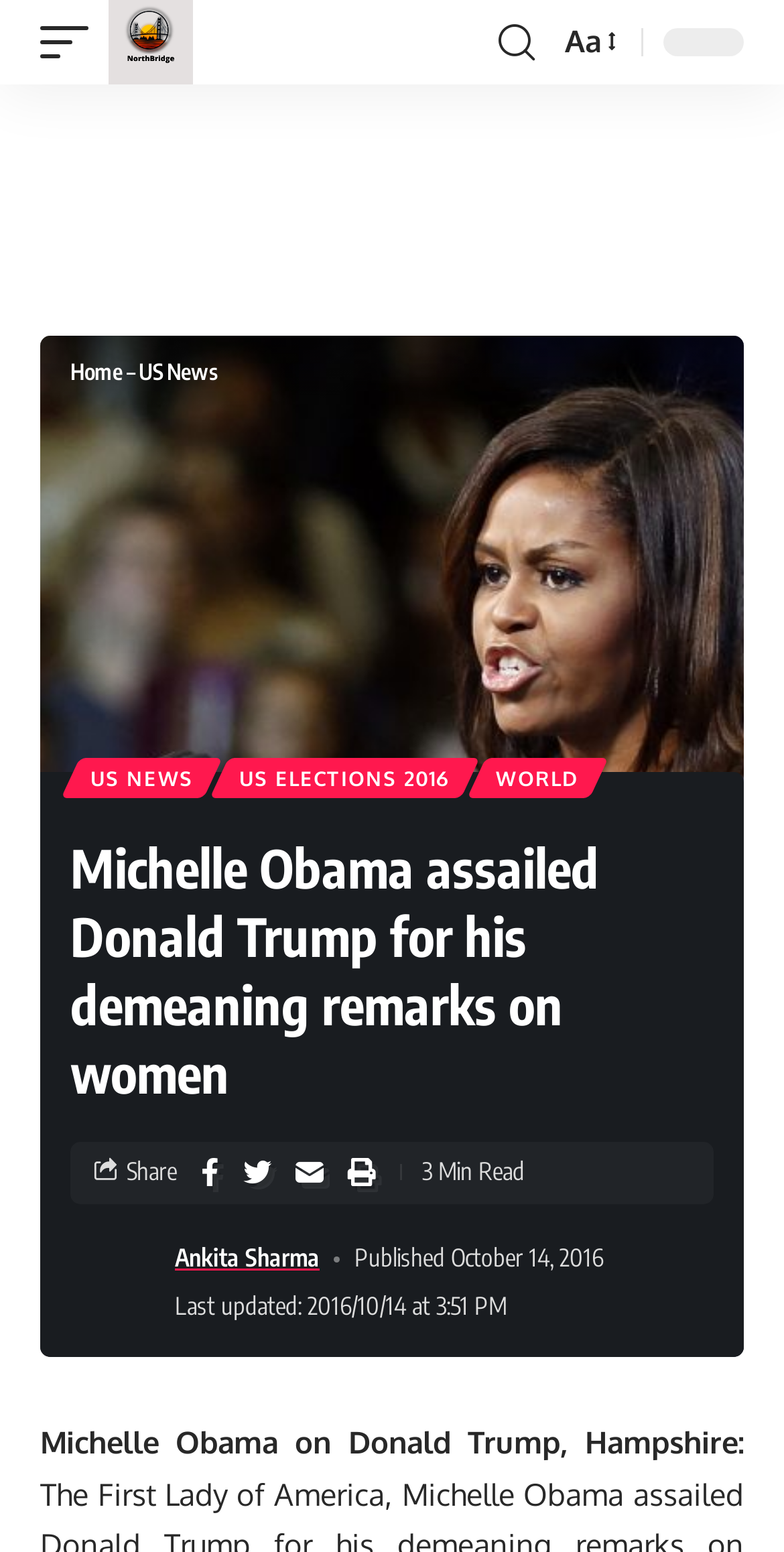Specify the bounding box coordinates (top-left x, top-left y, bottom-right x, bottom-right y) of the UI element in the screenshot that matches this description: US Elections 2016

[0.279, 0.489, 0.6, 0.515]